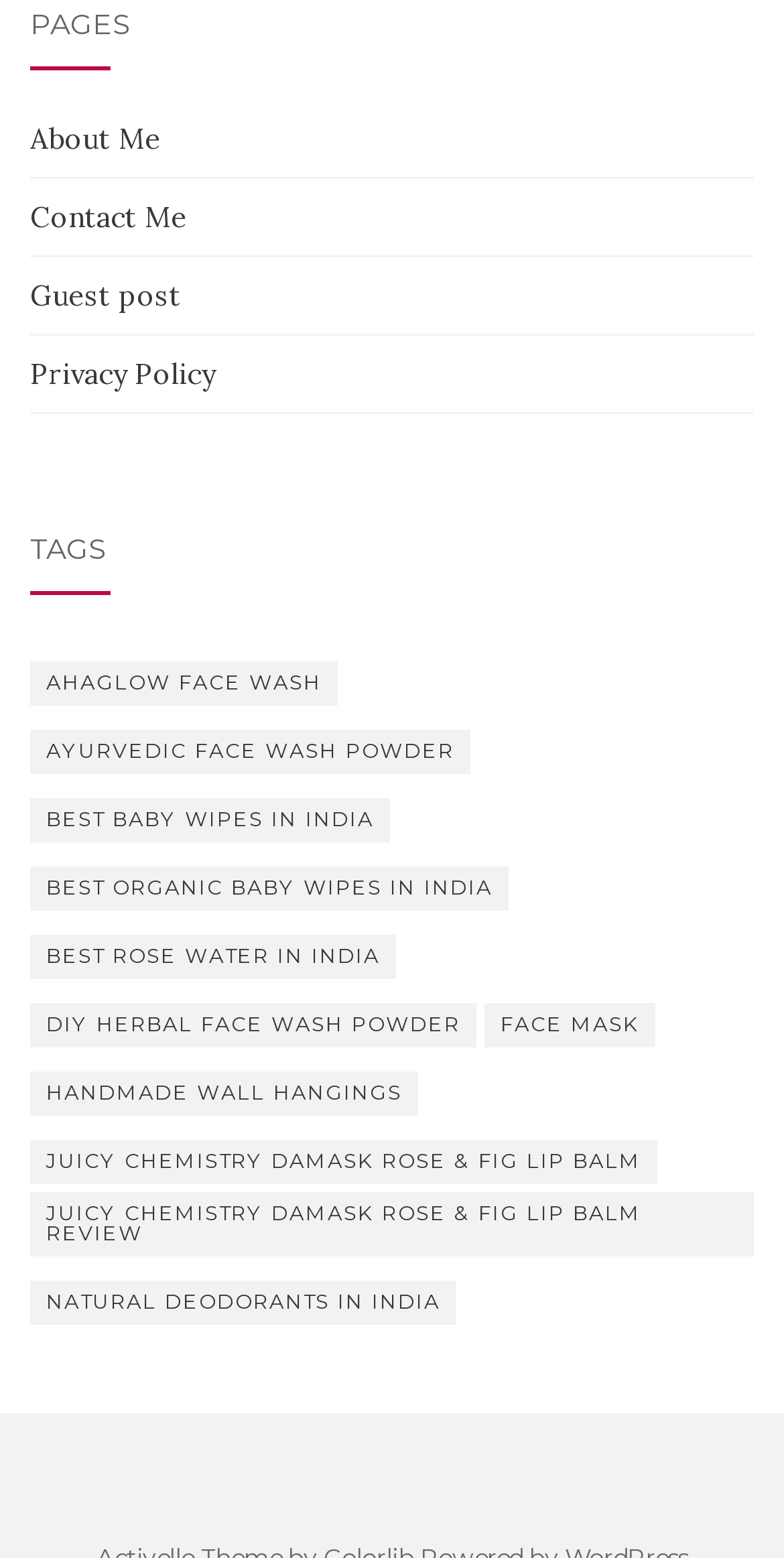How many links have 'Rose' in their text?
Please elaborate on the answer to the question with detailed information.

I searched for links with 'Rose' in their text and found two: 'Best Rose Water In India (1 item)' and 'Juicy Chemistry Damask Rose & Fig Lip Balm (1 item)'.